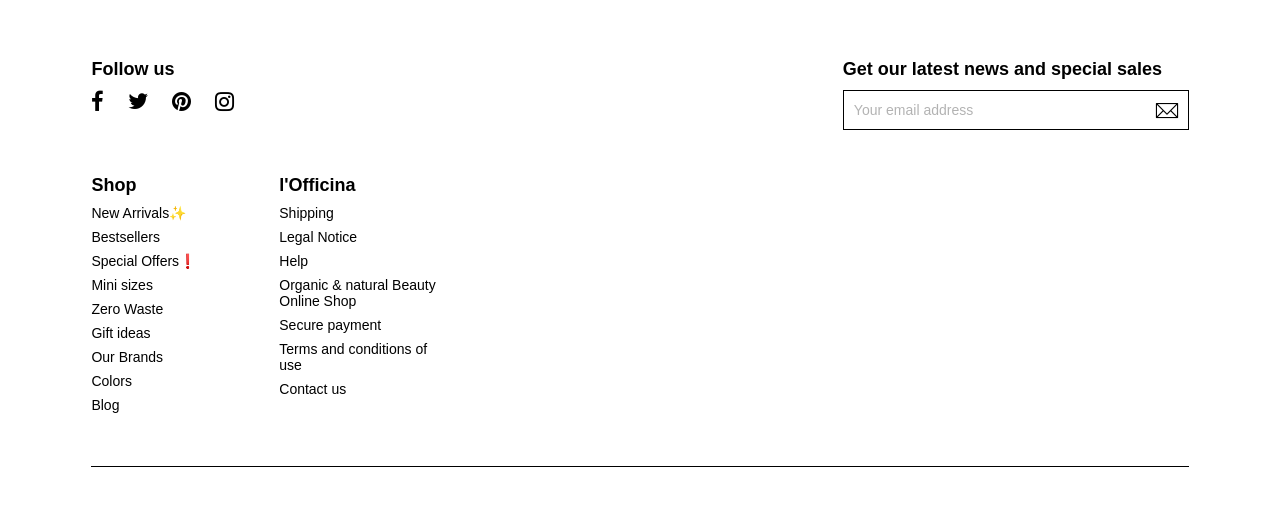What is the name of the online shop?
Using the visual information, respond with a single word or phrase.

l'Officina